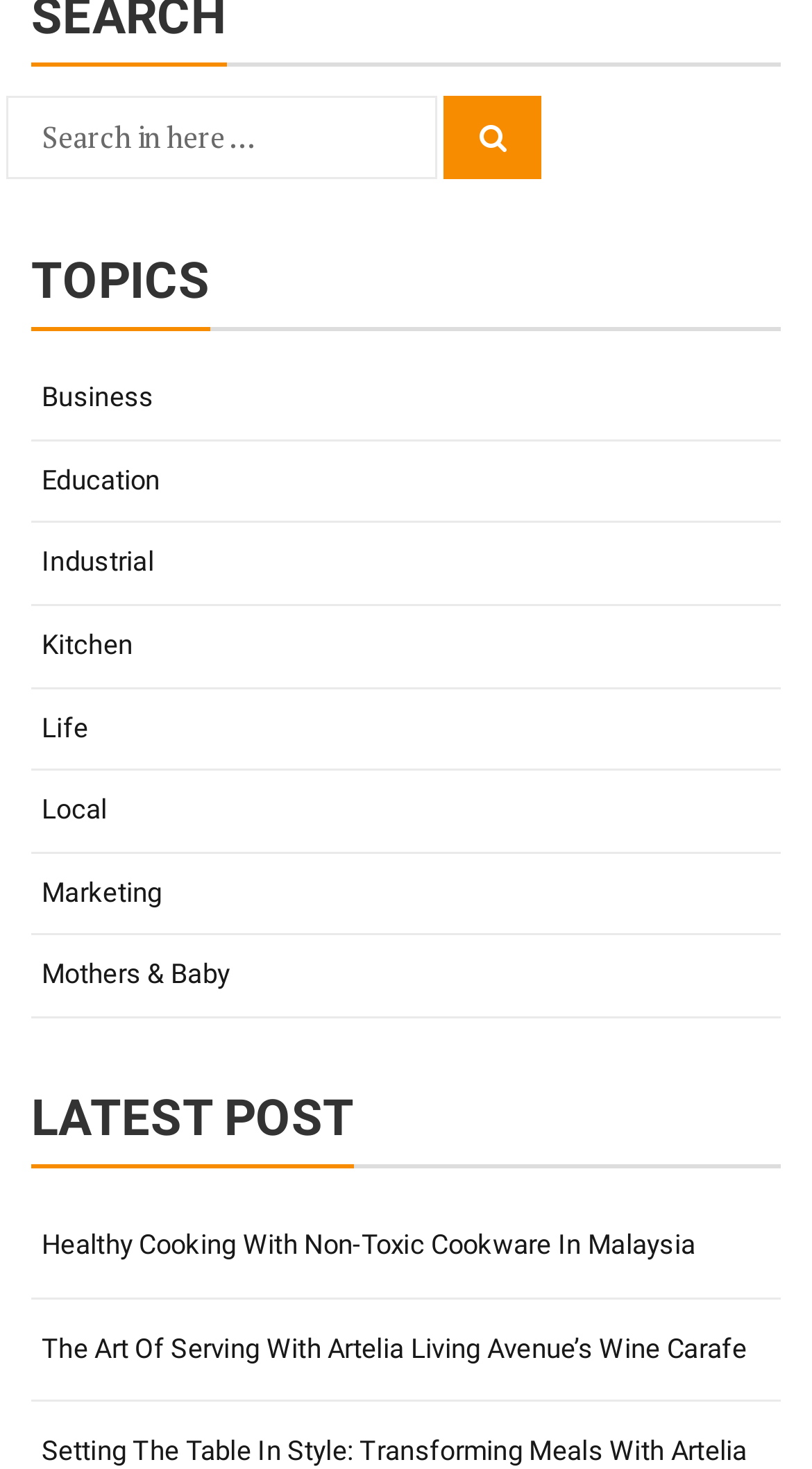What is the position of the 'Education' link?
Carefully analyze the image and provide a detailed answer to the question.

The 'Education' link is the second link listed under the 'TOPICS' heading, with a y-coordinate of 0.3, which indicates its vertical position on the webpage.